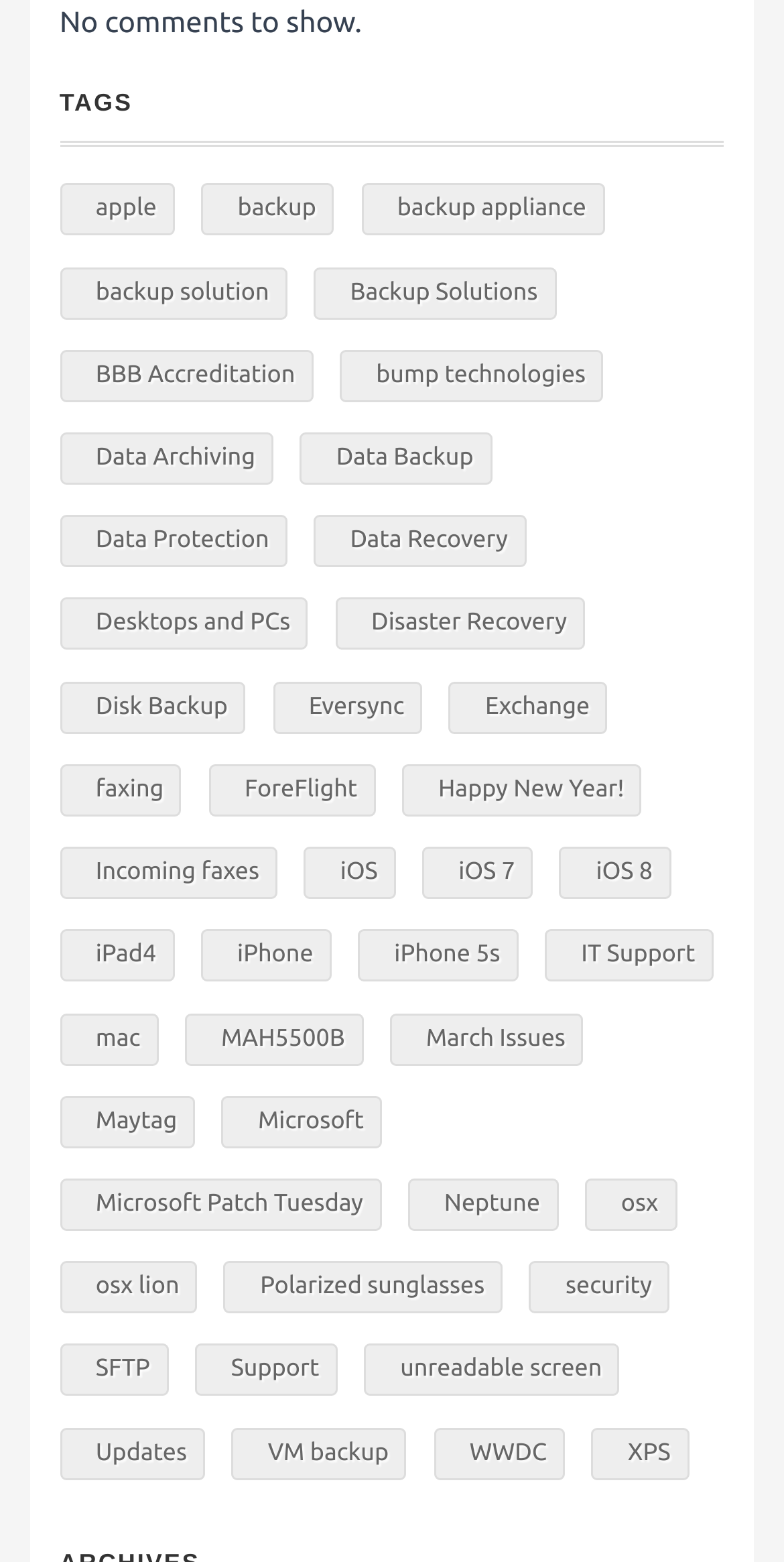Could you find the bounding box coordinates of the clickable area to complete this instruction: "Search for something"?

None